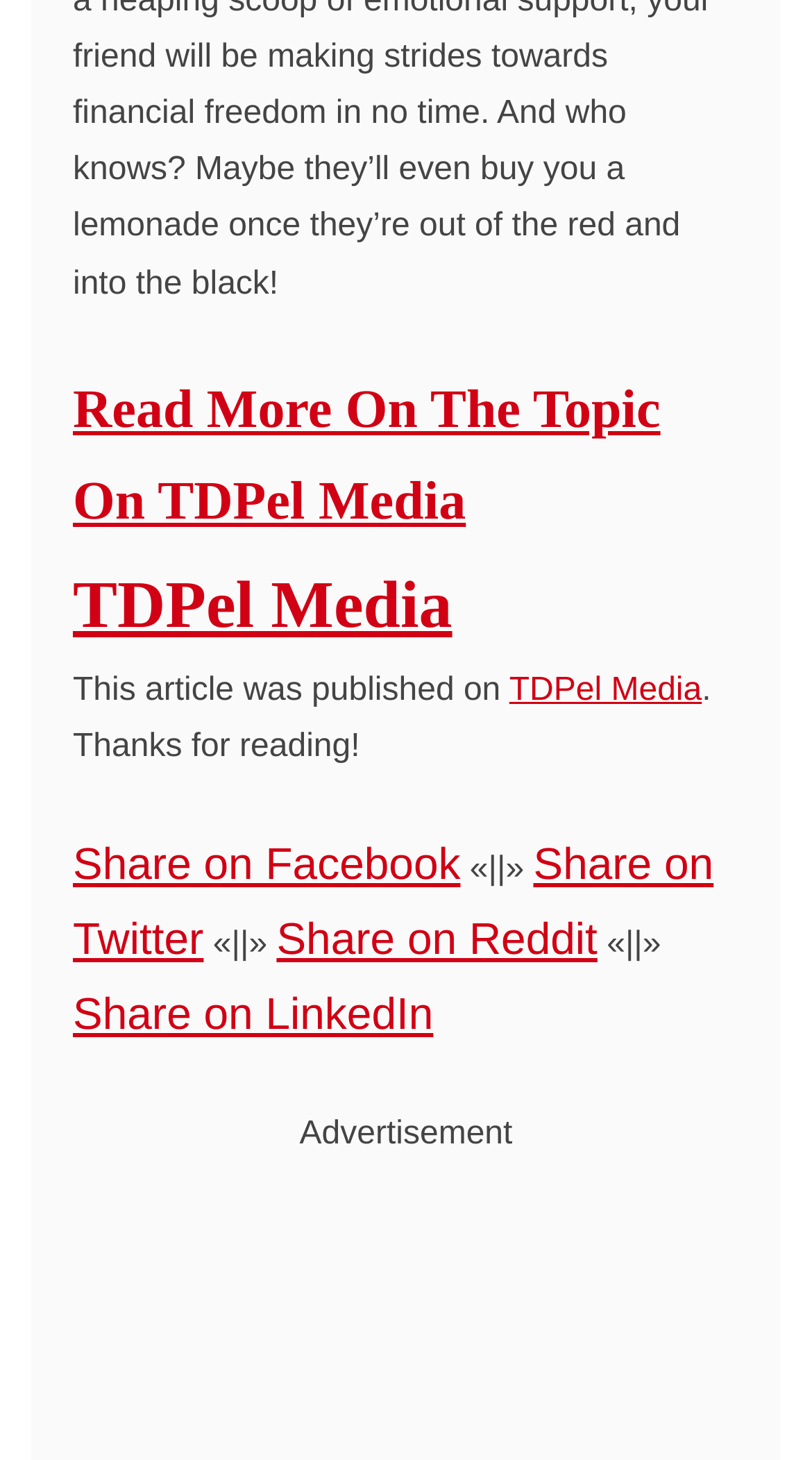Mark the bounding box of the element that matches the following description: "Share on Reddit".

[0.341, 0.626, 0.736, 0.661]